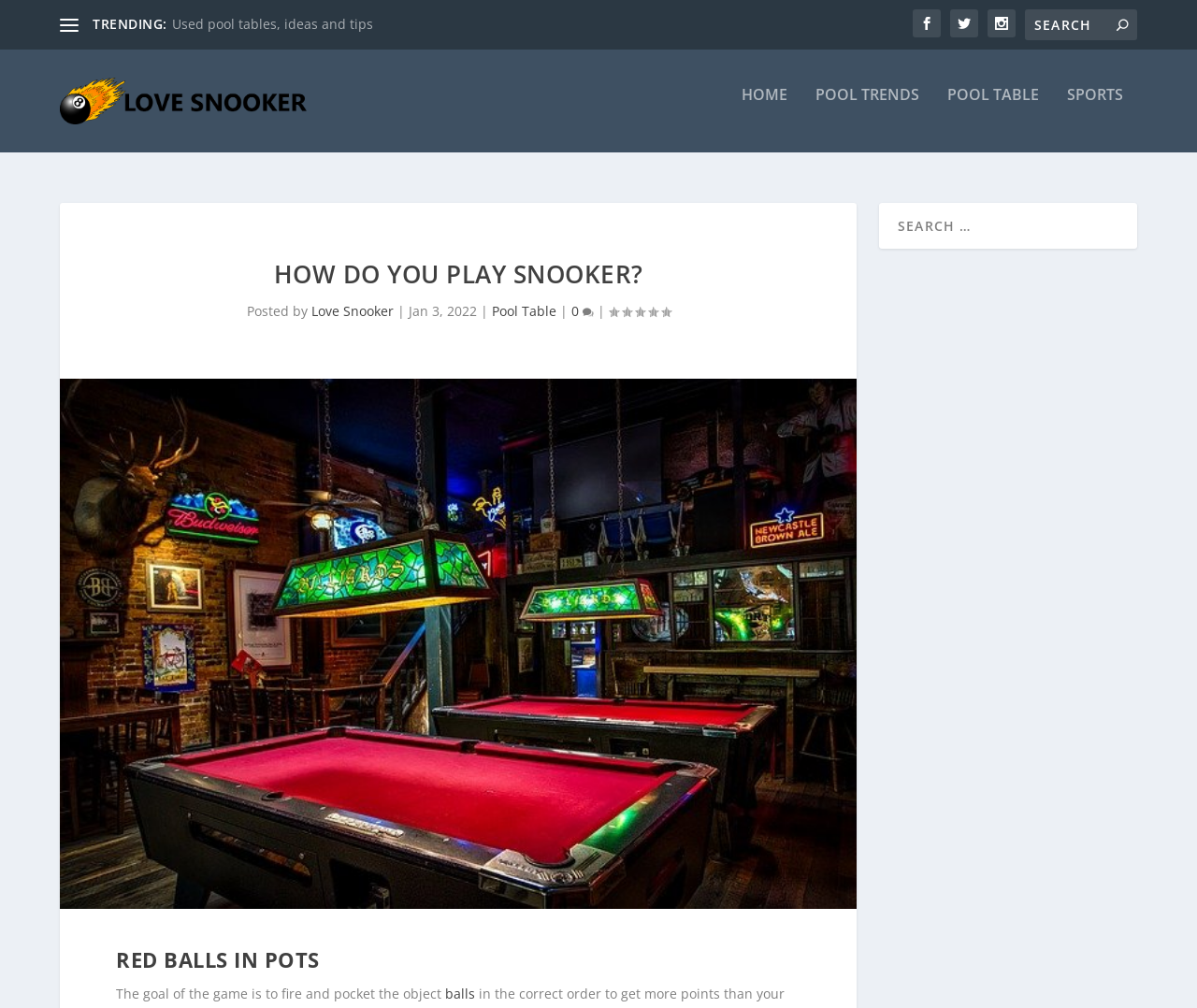Identify the bounding box coordinates for the element that needs to be clicked to fulfill this instruction: "Read about how to play snooker". Provide the coordinates in the format of four float numbers between 0 and 1: [left, top, right, bottom].

[0.097, 0.926, 0.669, 0.962]